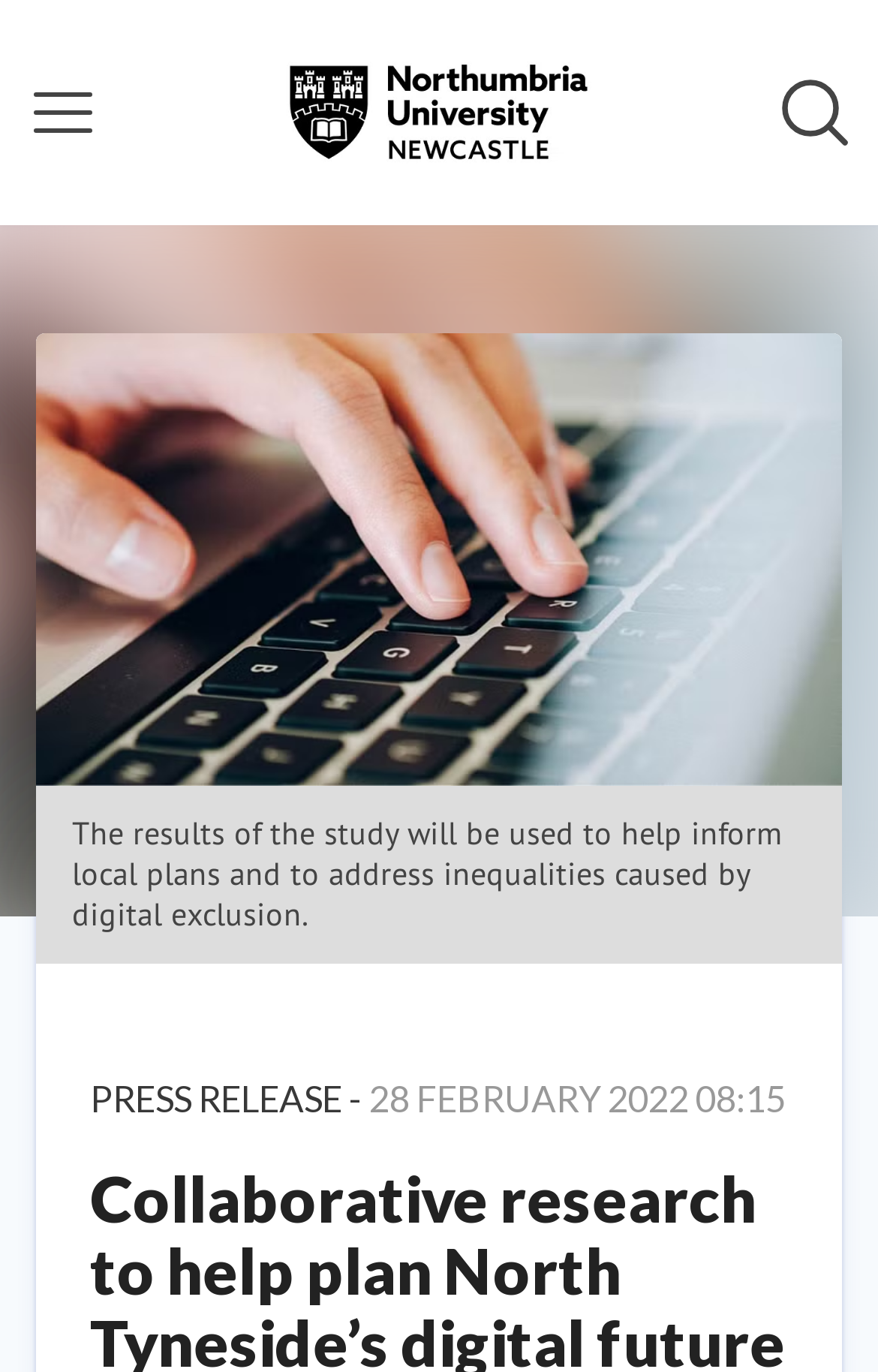Please find the main title text of this webpage.

Collaborative research to help plan North Tyneside’s digital future